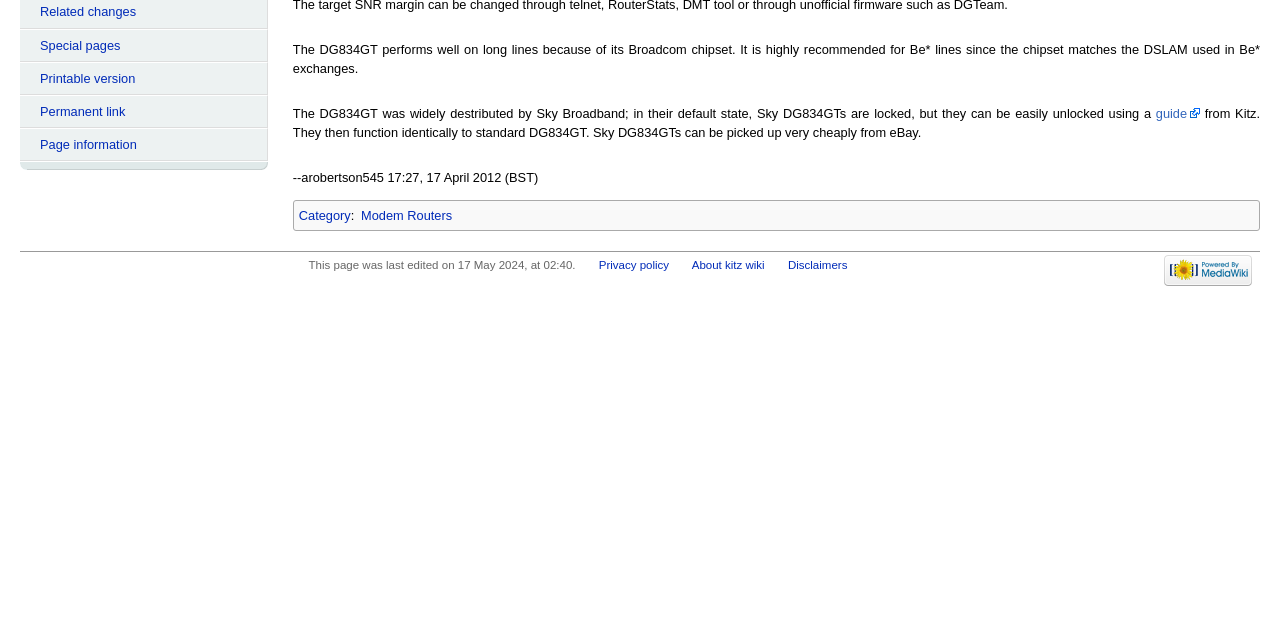Ascertain the bounding box coordinates for the UI element detailed here: "Modem Routers". The coordinates should be provided as [left, top, right, bottom] with each value being a float between 0 and 1.

[0.282, 0.325, 0.353, 0.348]